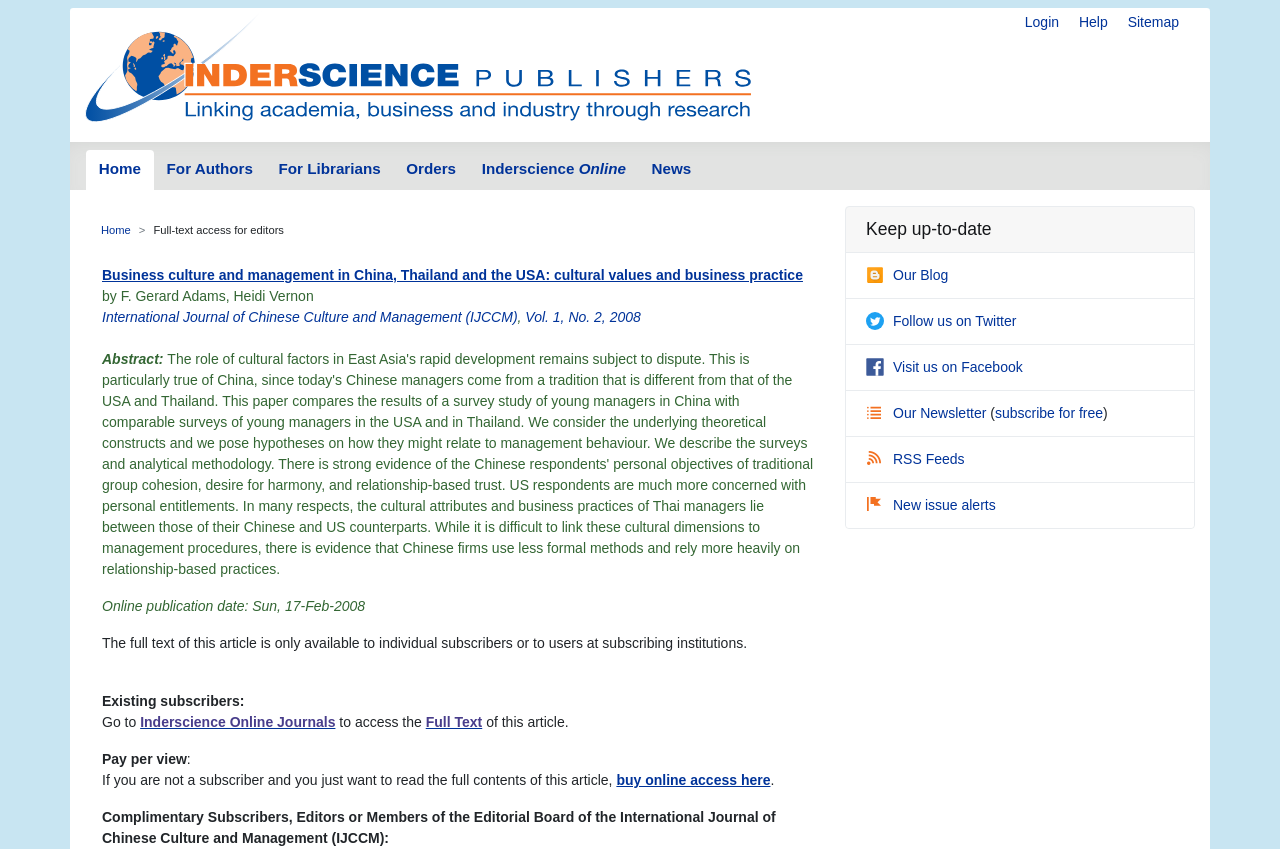Please locate the bounding box coordinates of the element that should be clicked to achieve the given instruction: "Subscribe to the newsletter".

[0.777, 0.477, 0.862, 0.496]